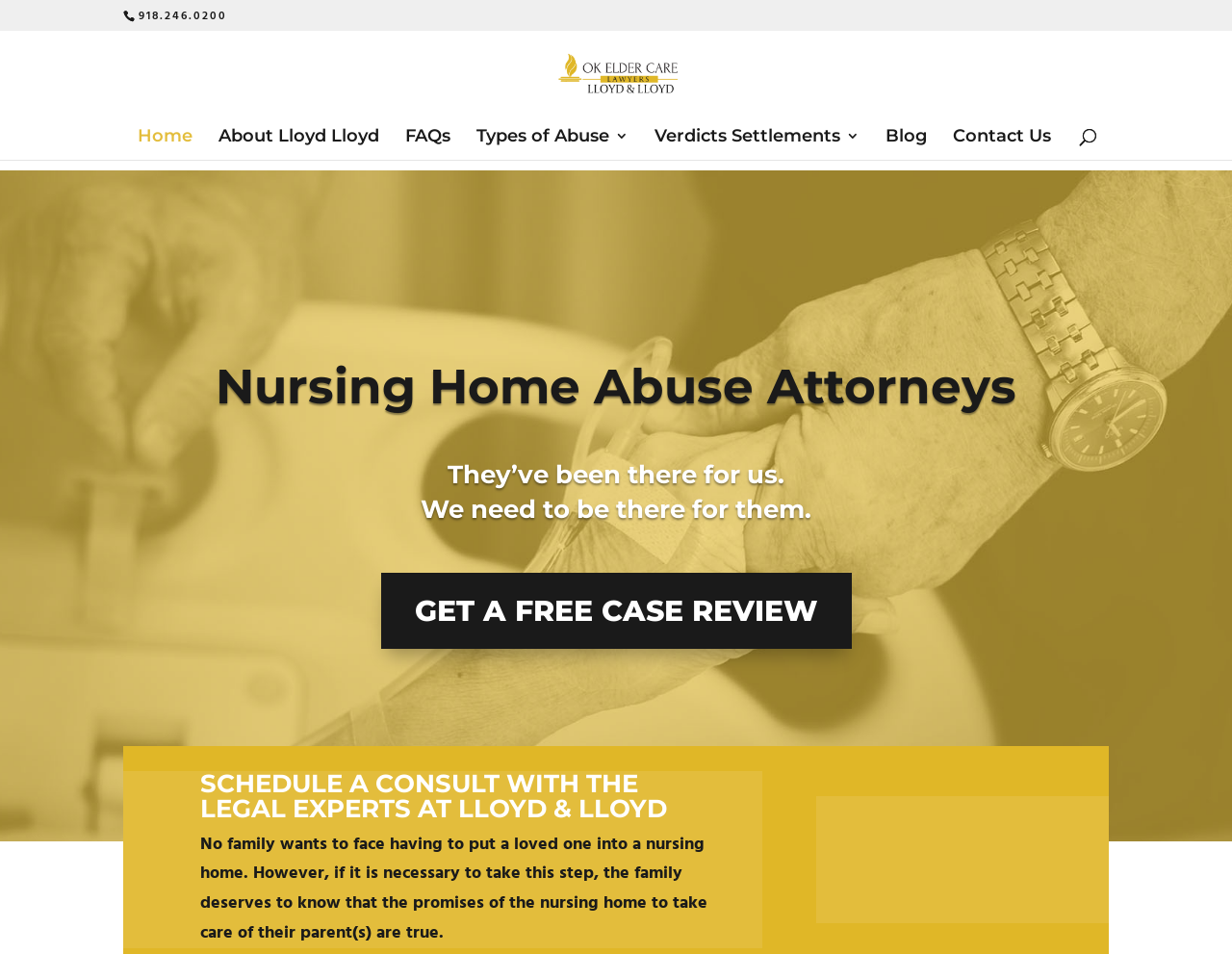Please mark the bounding box coordinates of the area that should be clicked to carry out the instruction: "Call the phone number".

[0.112, 0.007, 0.184, 0.027]